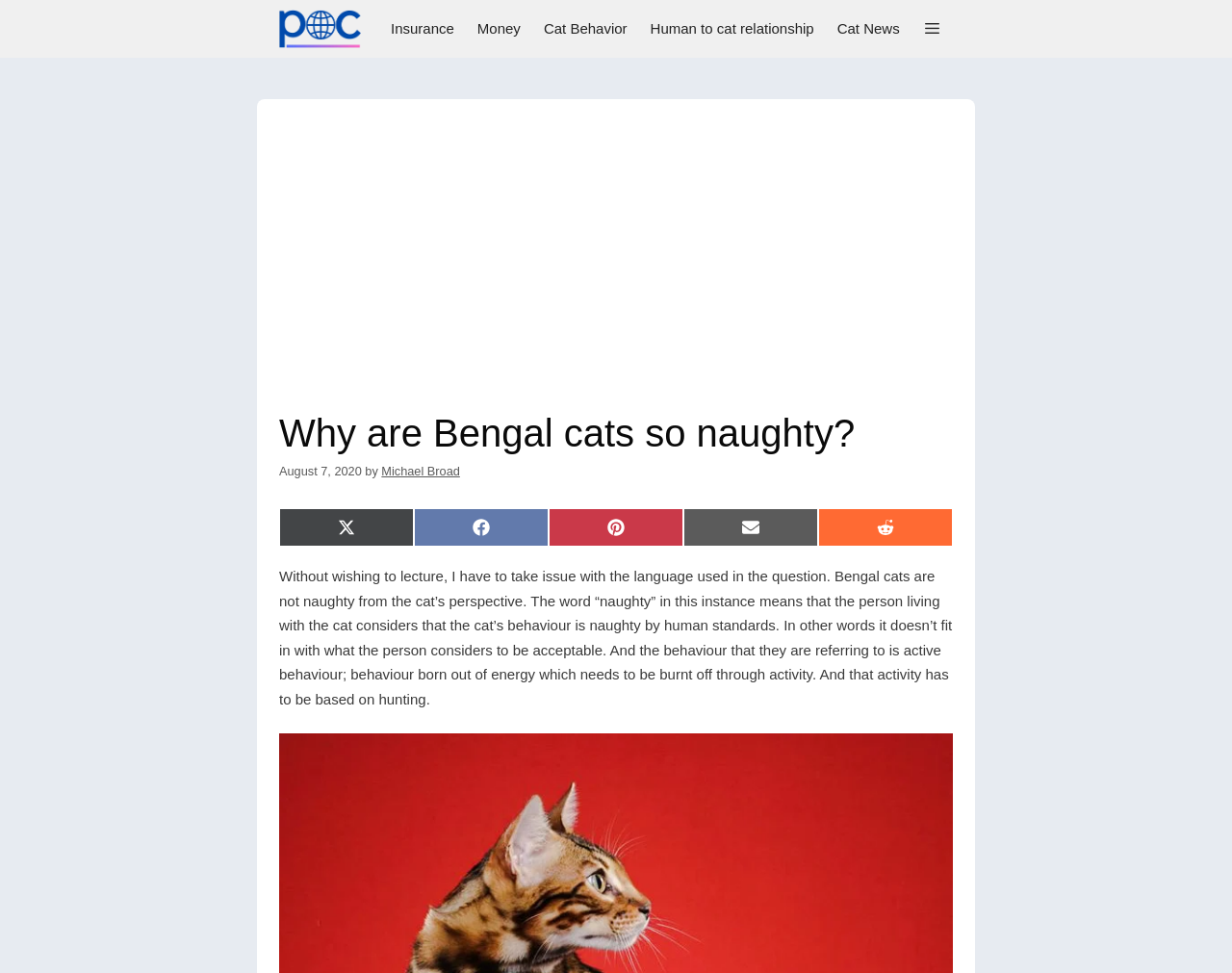Extract the text of the main heading from the webpage.

Why are Bengal cats so naughty?